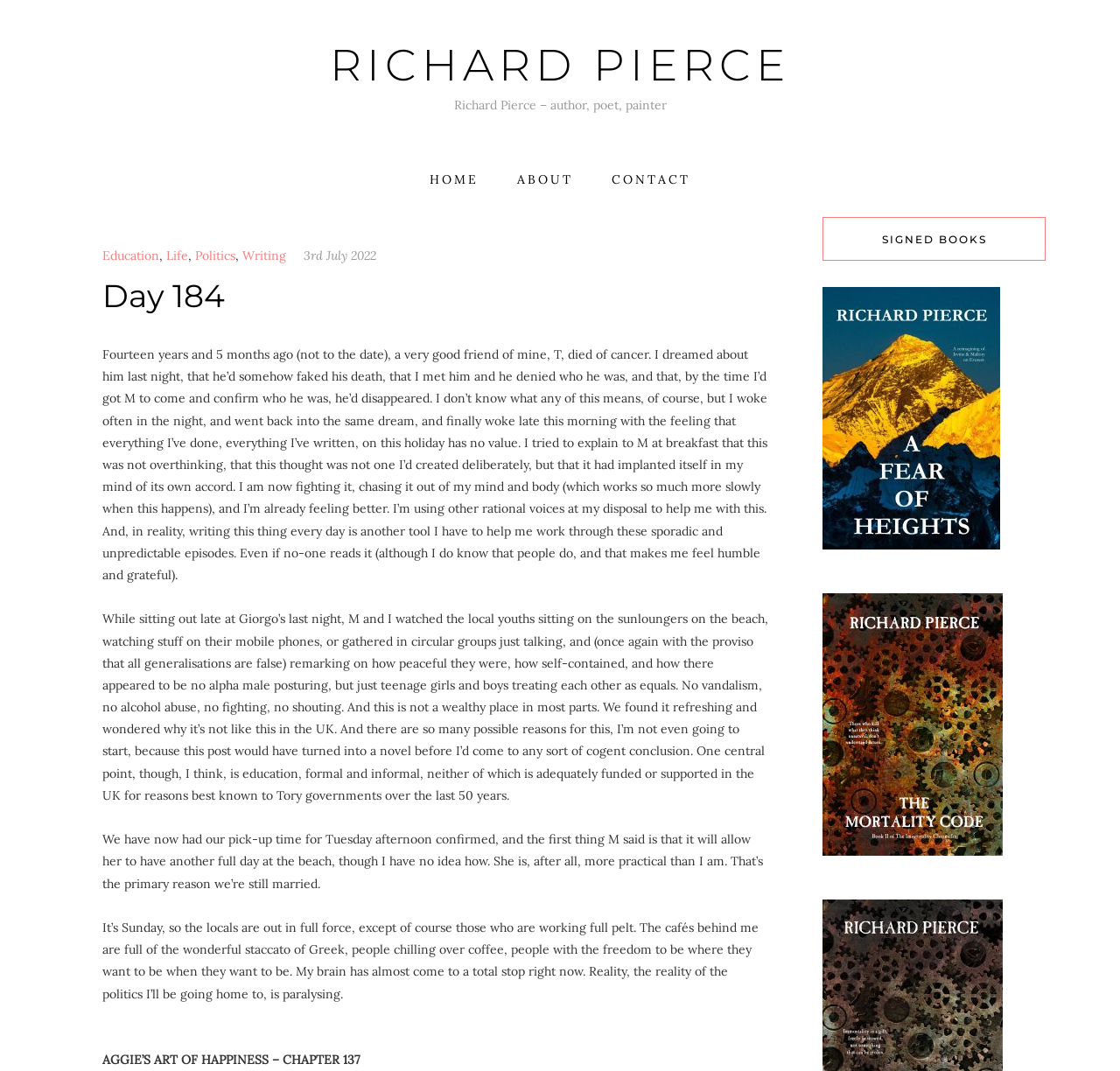Specify the bounding box coordinates for the region that must be clicked to perform the given instruction: "View the 'Out-on-approval' image".

None